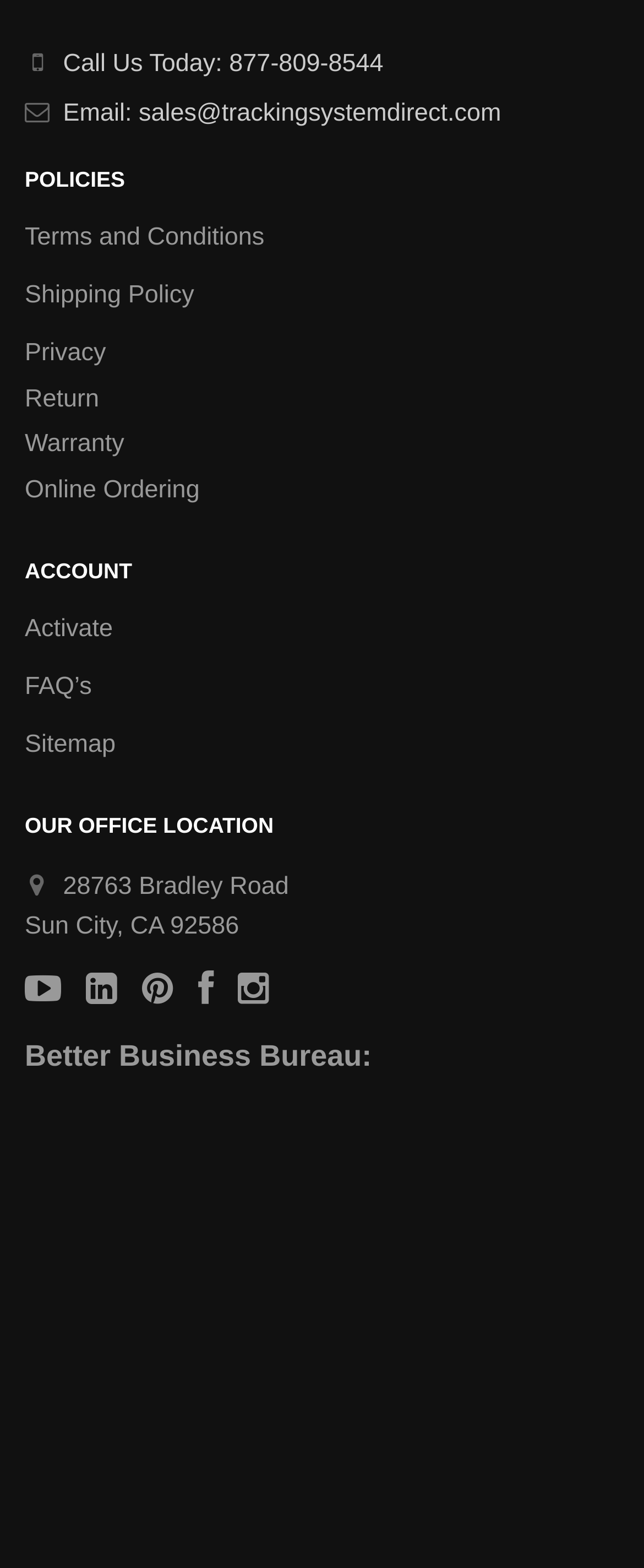Carefully observe the image and respond to the question with a detailed answer:
How many social media links are there?

There are five social media links located at the bottom of the webpage, represented by icons. These links are for Facebook, Twitter, and three other platforms.